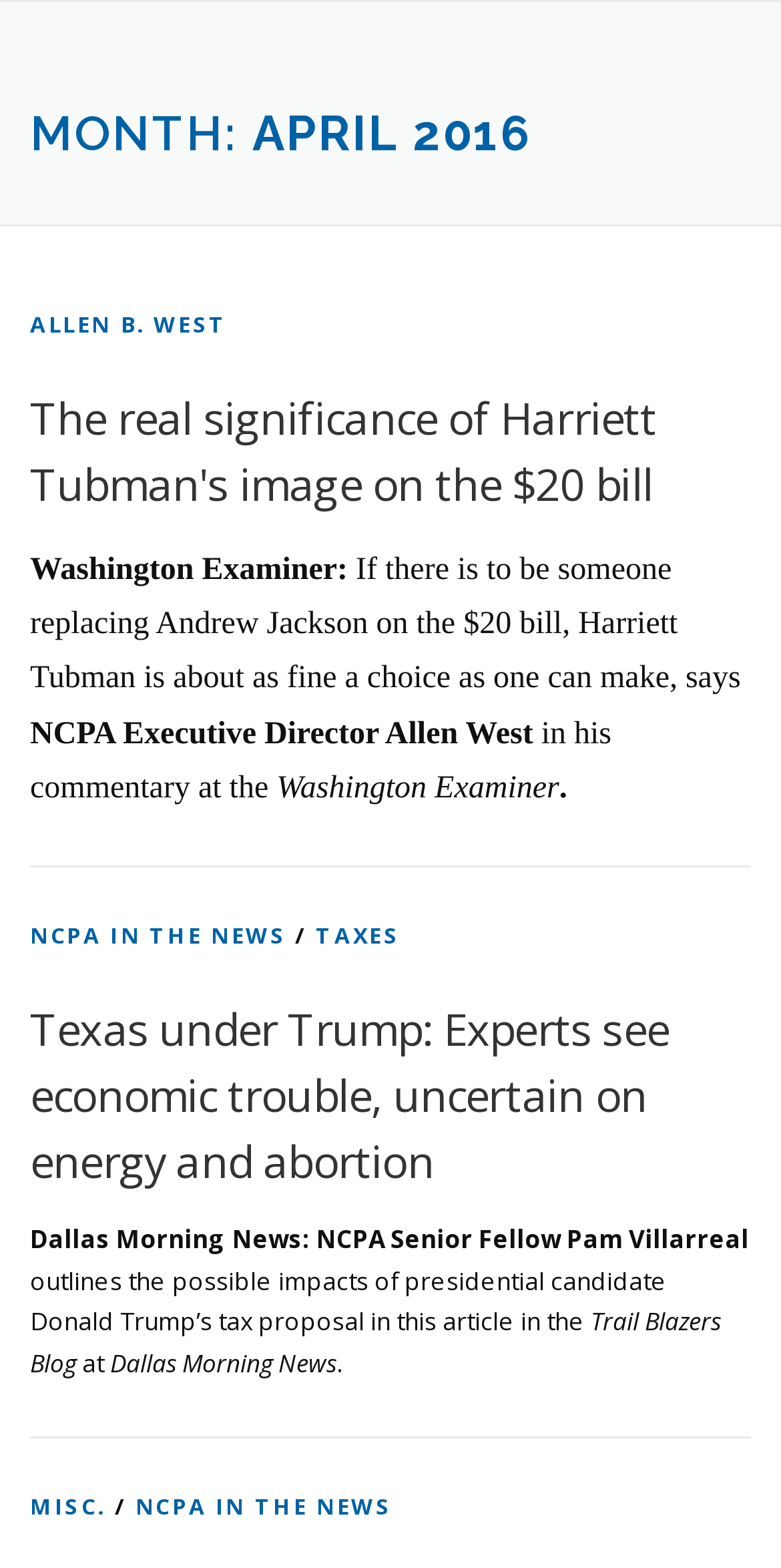Provide the bounding box for the UI element matching this description: "aria-label="Open menu"".

None